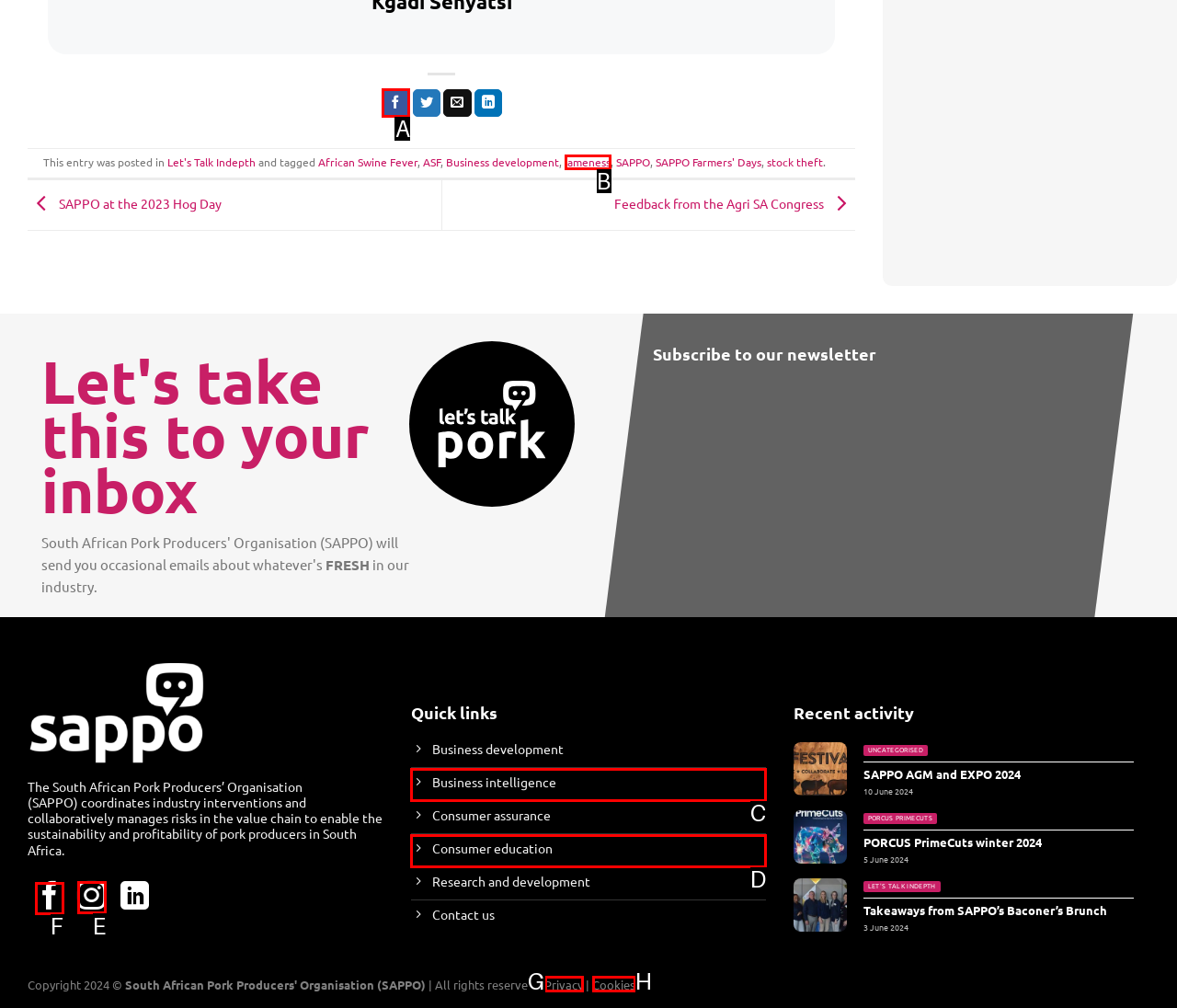To achieve the task: Discover impressions from the Lindau Meeting, which HTML element do you need to click?
Respond with the letter of the correct option from the given choices.

None